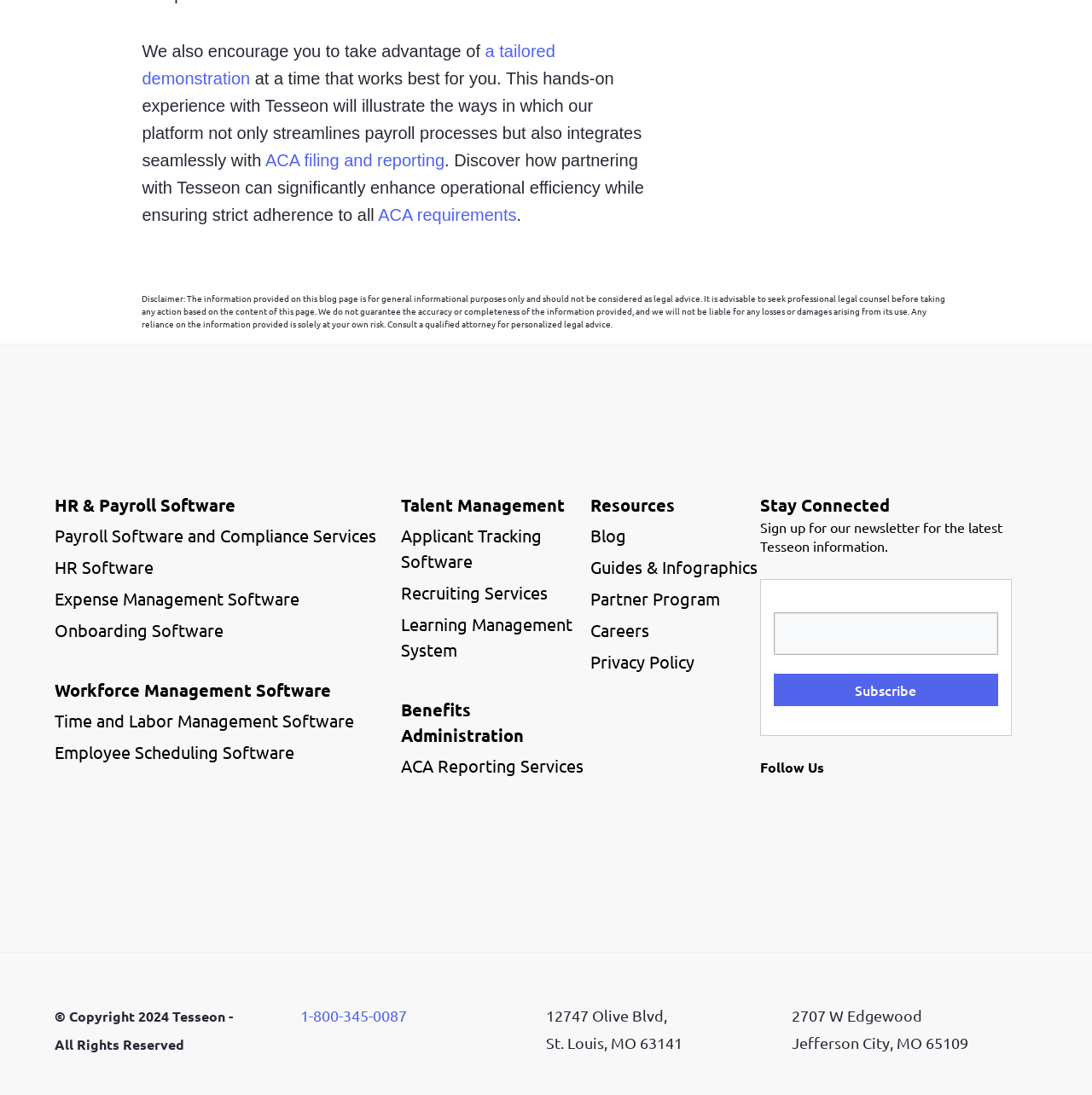Locate the bounding box coordinates of the clickable area needed to fulfill the instruction: "Contact Tesseon at 1-800-345-0087".

[0.275, 0.919, 0.373, 0.936]